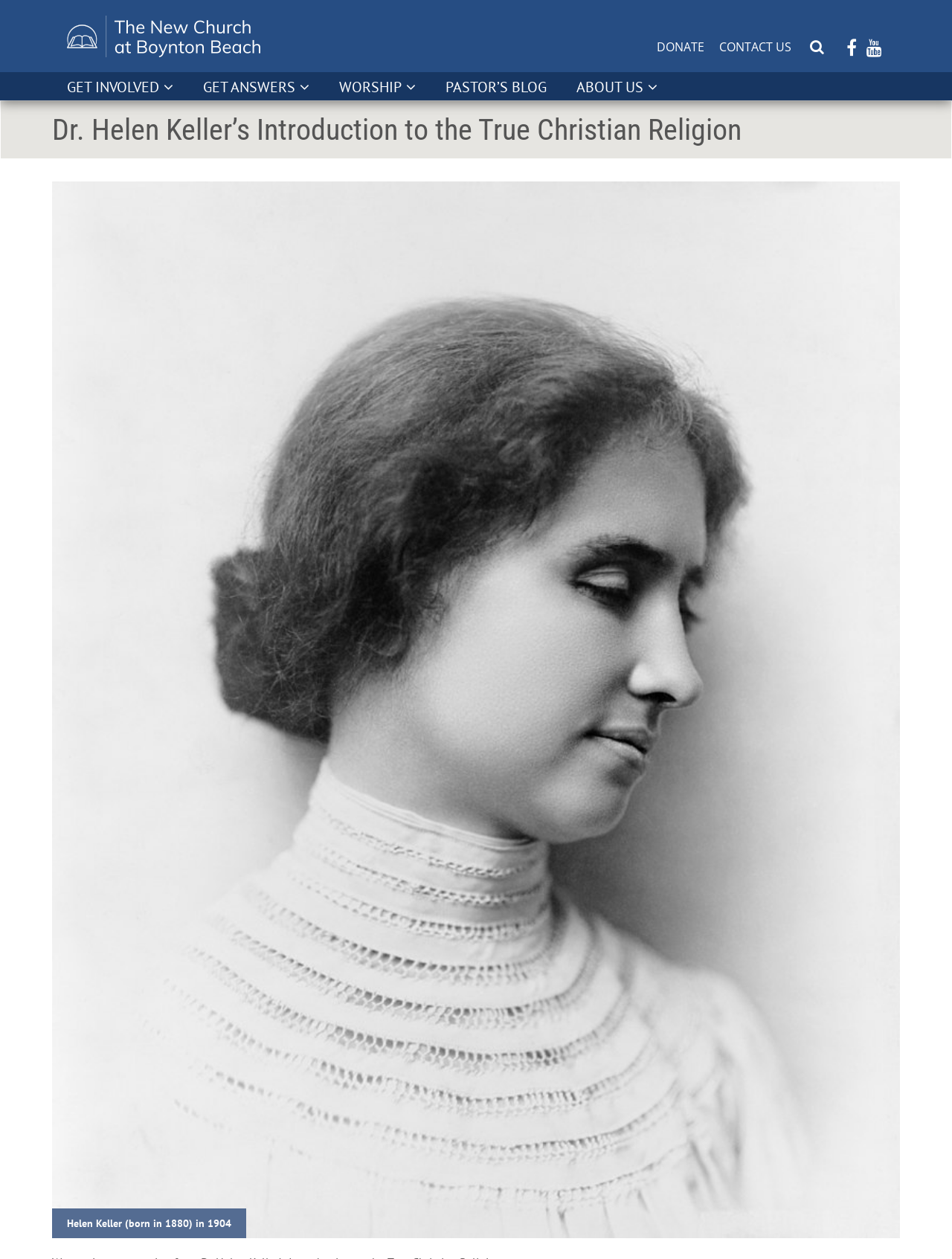Please provide a brief answer to the question using only one word or phrase: 
What is the topic of the main content?

True Christian Religion